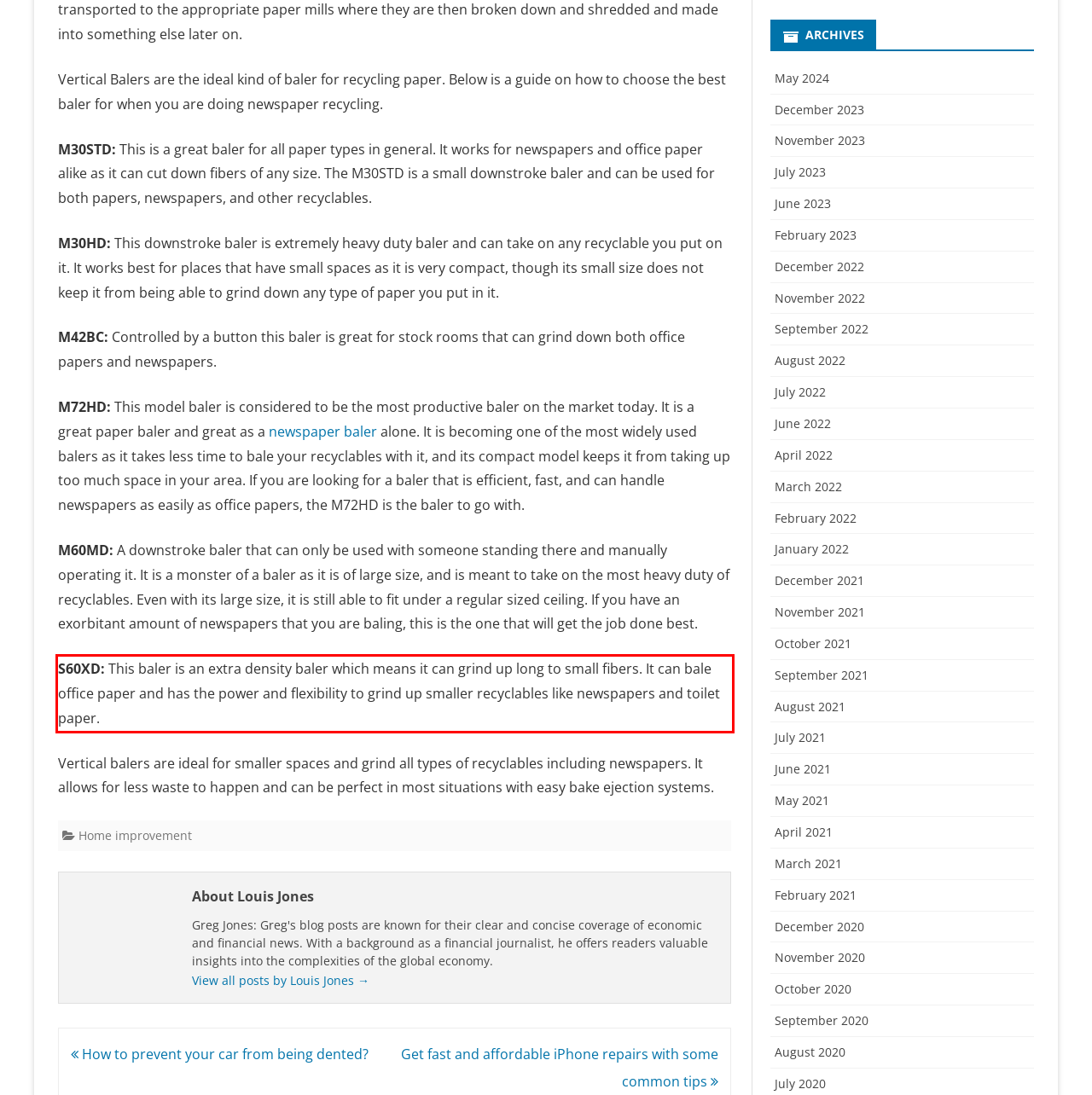Given a screenshot of a webpage with a red bounding box, extract the text content from the UI element inside the red bounding box.

S60XD: This baler is an extra density baler which means it can grind up long to small fibers. It can bale office paper and has the power and flexibility to grind up smaller recyclables like newspapers and toilet paper.